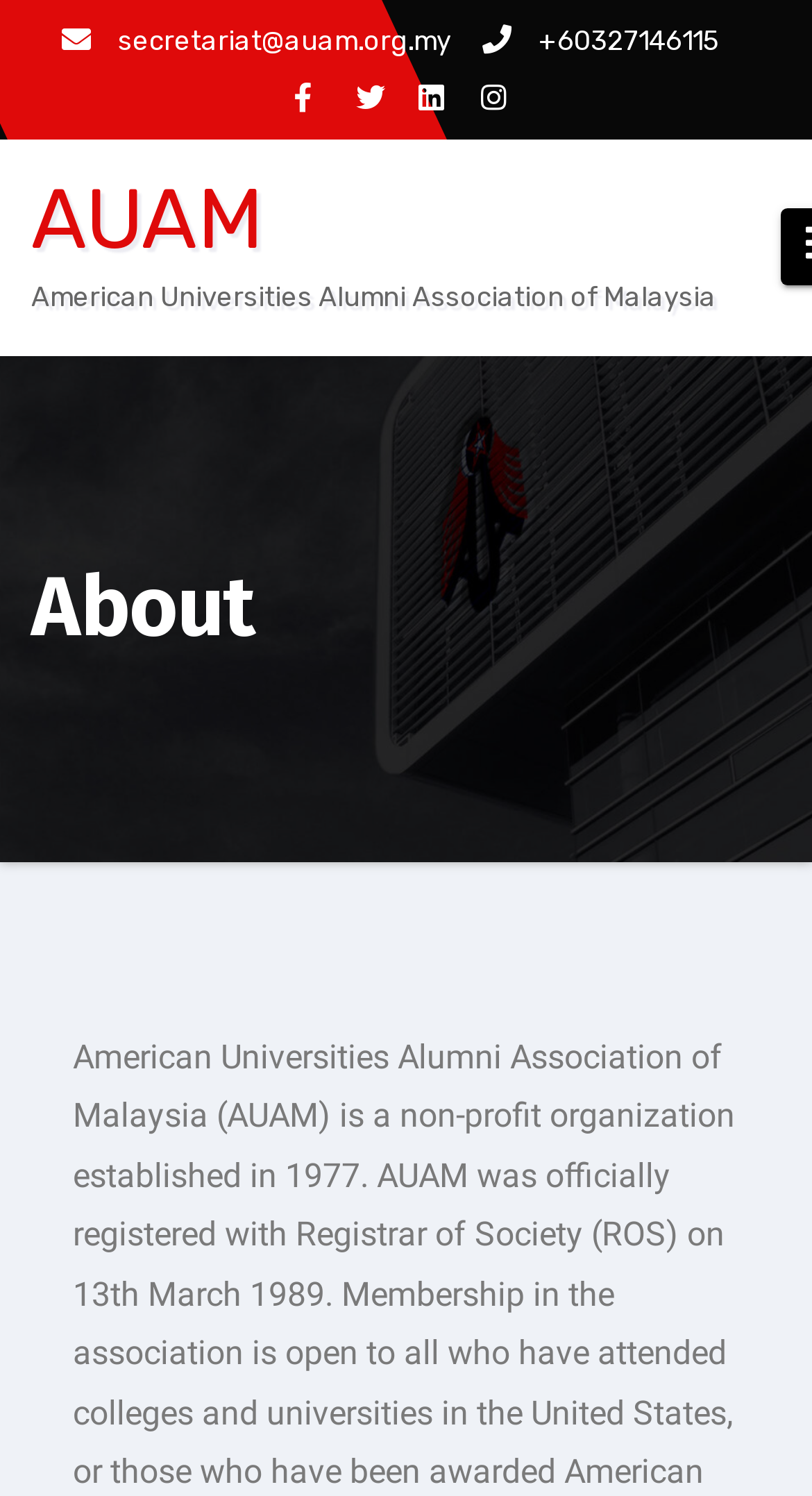Provide a thorough description of the webpage's content and layout.

The webpage is about the American Universities Alumni Association of Malaysia (AUAM), a non-profit organization established in 1977. At the top left, there is a heading that reads "About". Below this heading, the organization's full name, "American Universities Alumni Association of Malaysia", is displayed. 

To the left of the organization's name, there is a link to AUAM. On the top right, there are four social media links, represented by icons, arranged horizontally. From left to right, these icons are: a circle with a question mark, a square with a plus sign, a circle with a clock, and a circle with a building. 

Below the social media links, there are two lines of contact information. The first line contains the email address "secretariat@auam.org.my", and the second line contains the phone number "+60327146115".